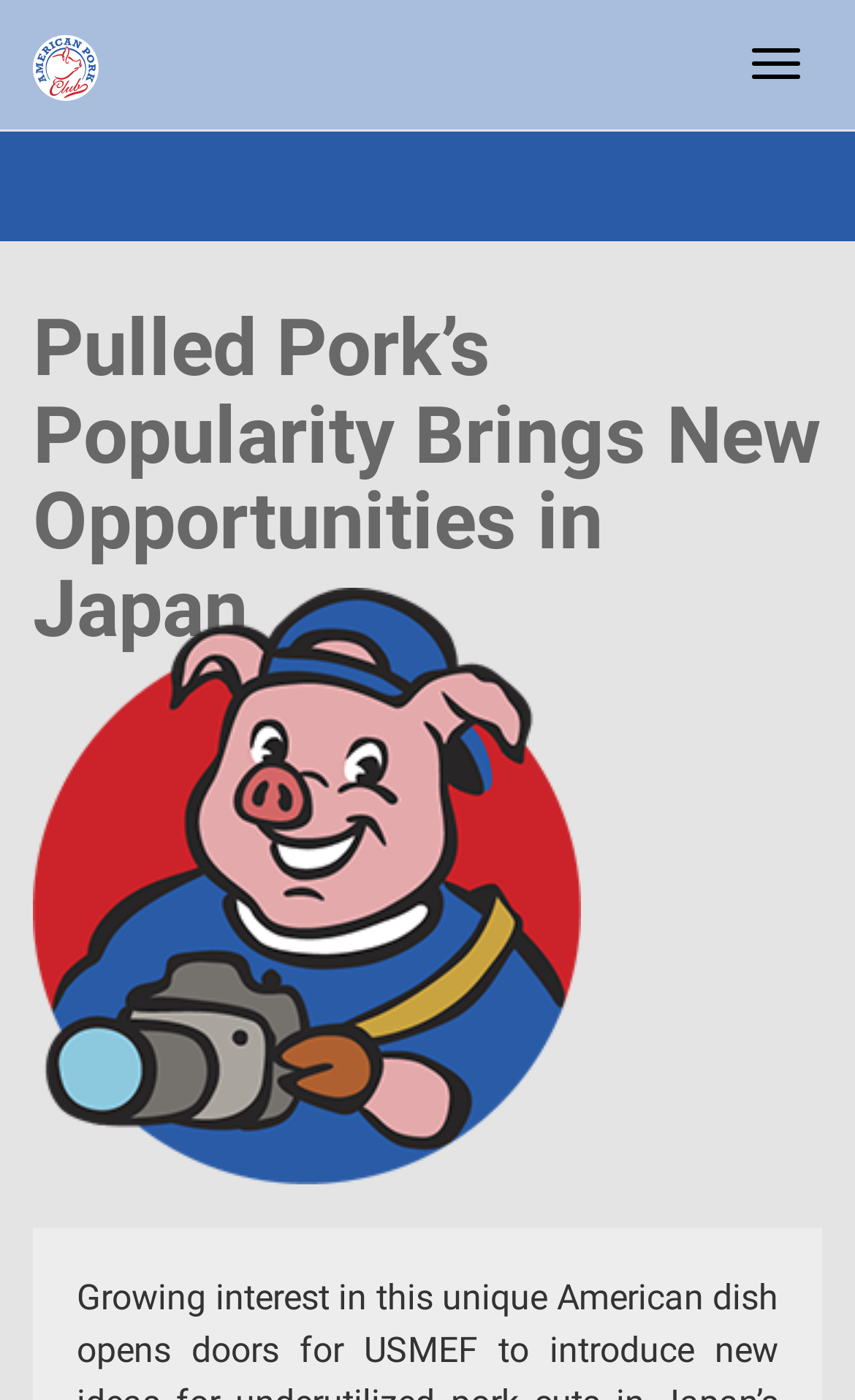Please identify the webpage's heading and generate its text content.

Pulled Pork’s Popularity Brings New Opportunities in Japan